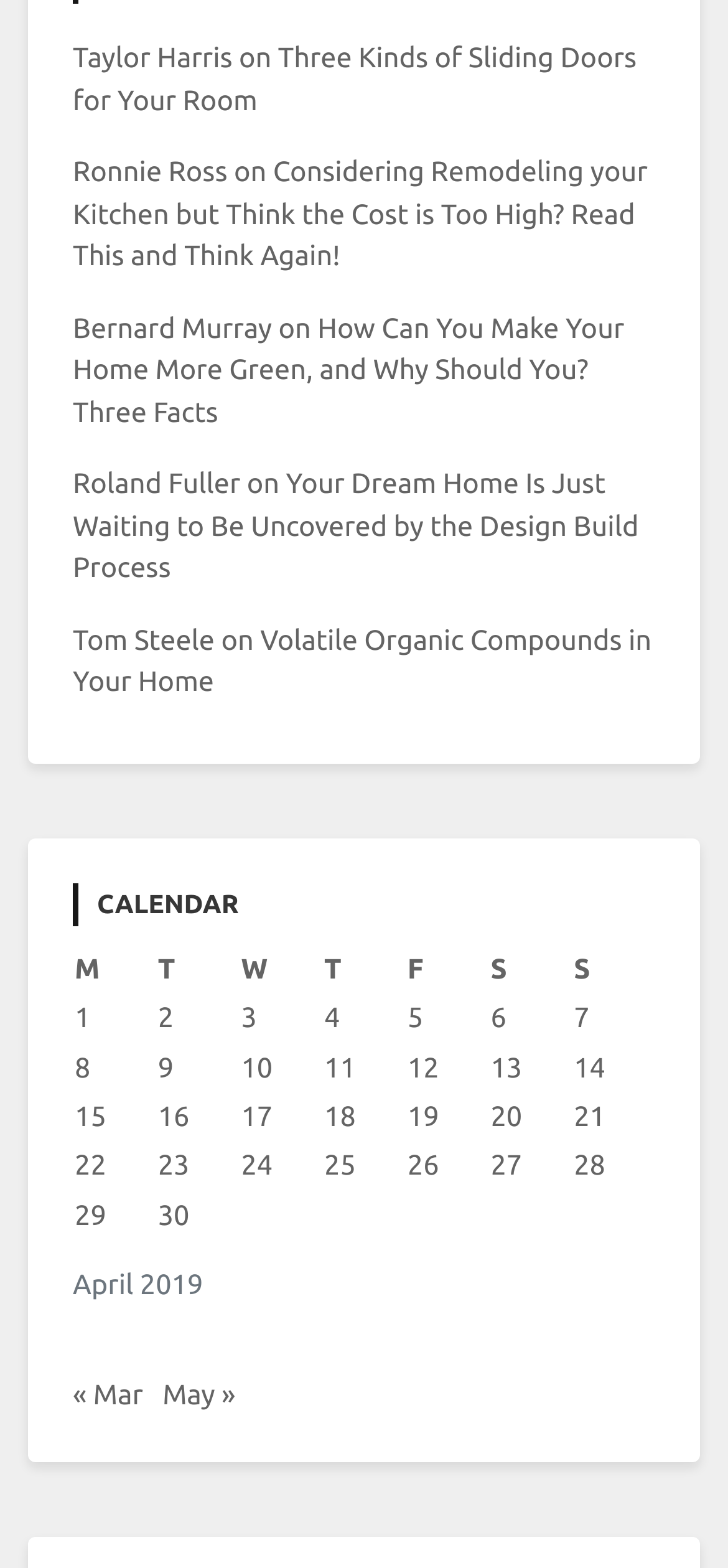Extract the bounding box of the UI element described as: "6".

[0.674, 0.639, 0.696, 0.659]